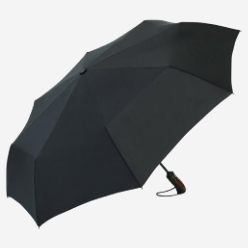Use a single word or phrase to respond to the question:
What is the name of the umbrella model?

AOC oversize pocket umbrella Stormmaster